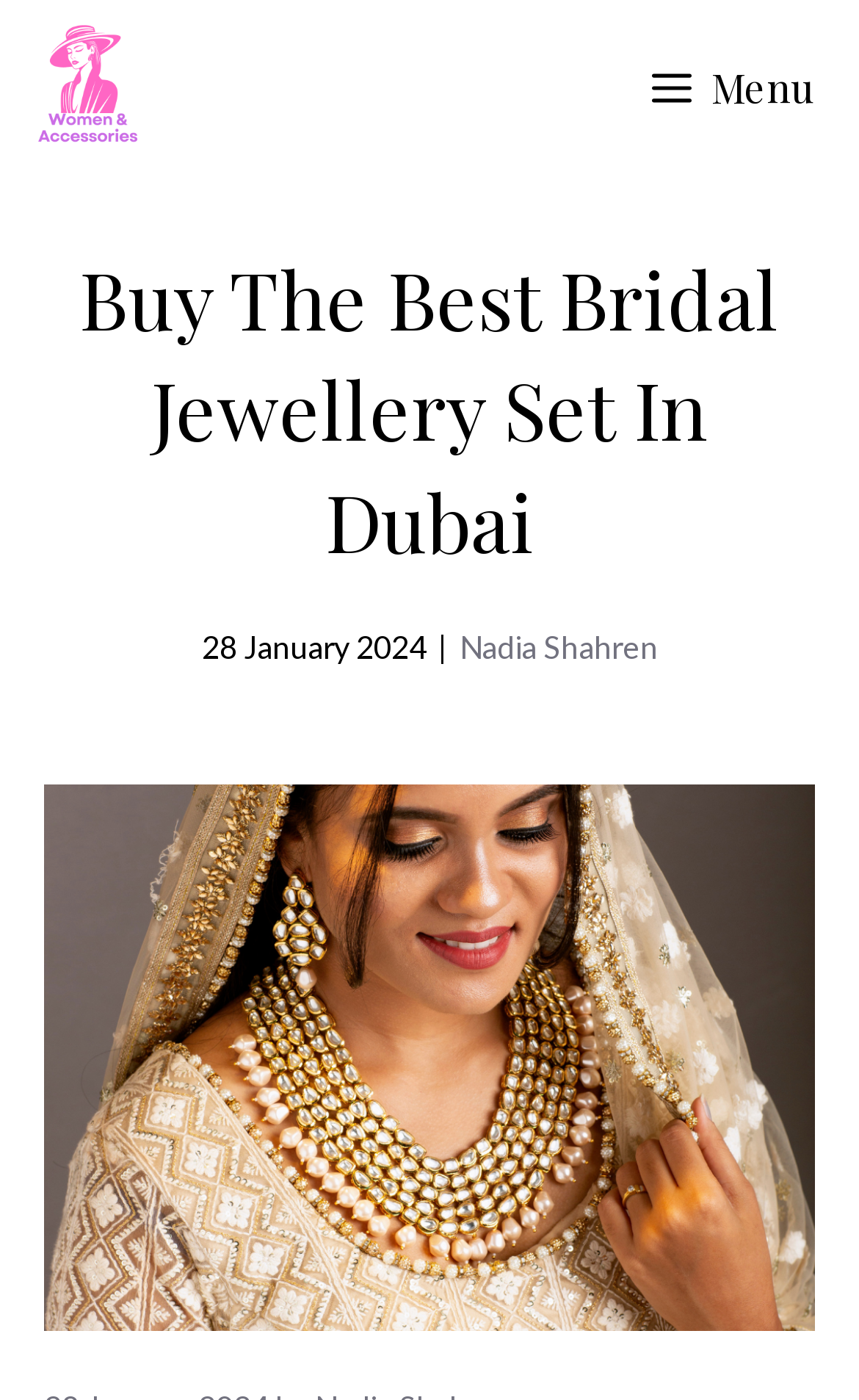Create an elaborate caption that covers all aspects of the webpage.

The webpage appears to be a blog post about "Bridal Jewellery Set In Dubai". At the top left corner, there is a link and an image with the text "Women and Accessories". Next to it, on the top right corner, there is a button labeled "Menu" which is not expanded. 

Below the top section, there is a prominent heading that reads "Buy The Best Bridal Jewellery Set In Dubai". Underneath the heading, there is a timestamp "28 January 2024" followed by a vertical bar and the author's name "Nadia Shahren". 

The main content of the blog post is accompanied by a large image that takes up most of the page, which is related to "Bridal Jewellery Set In Dubai".